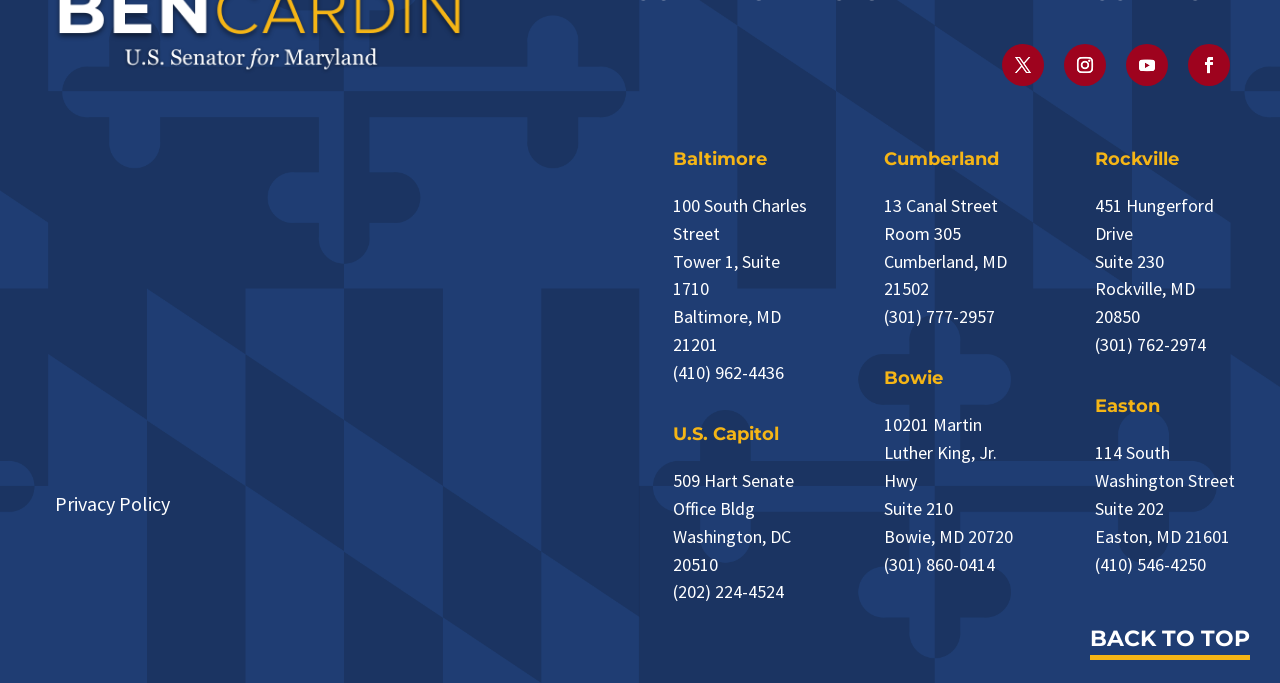What is the city of the office located at 451 Hungerford Drive?
Use the information from the image to give a detailed answer to the question.

I found the city by looking at the static text elements on the webpage. The element with the text '451 Hungerford Drive' is followed by the static text element 'Rockville, MD 20850', which suggests that the office is located in Rockville.